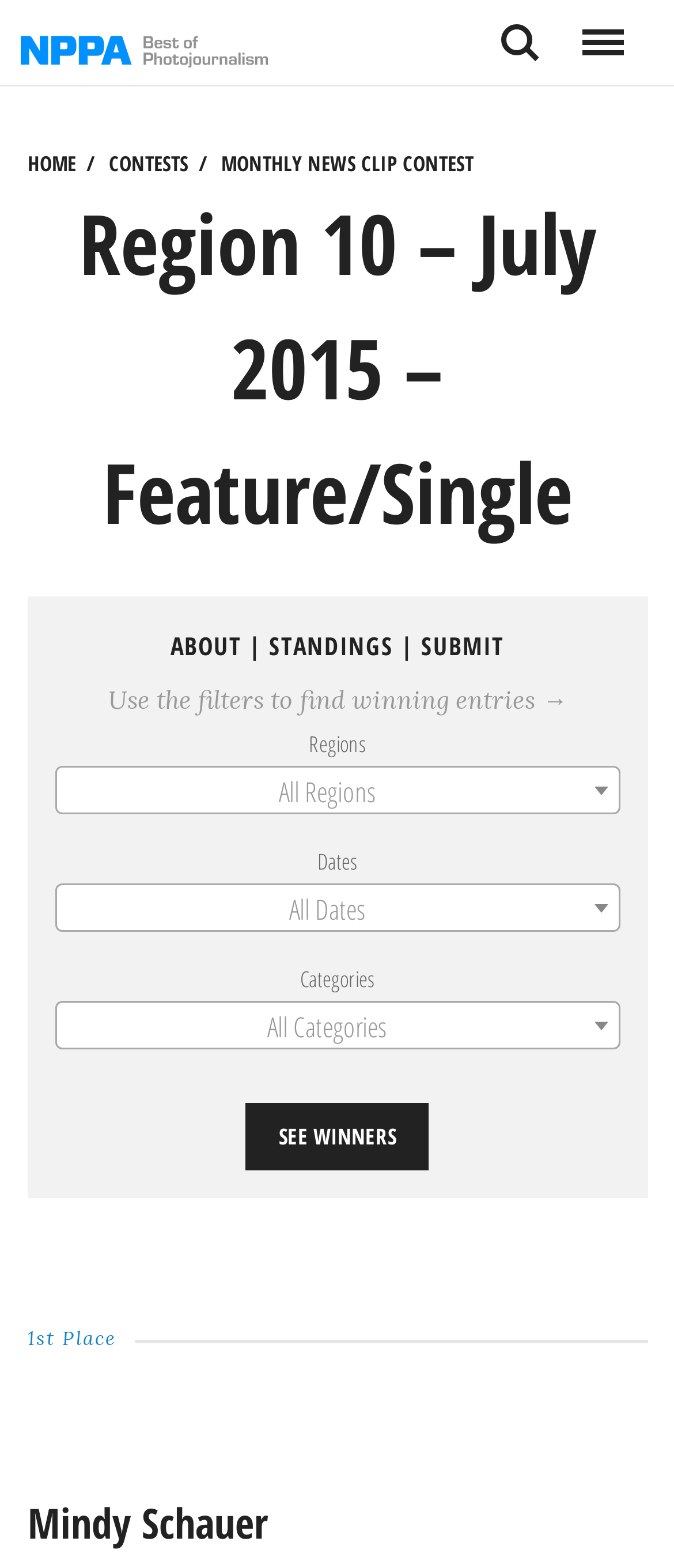Provide the bounding box coordinates of the HTML element this sentence describes: "Blog".

None